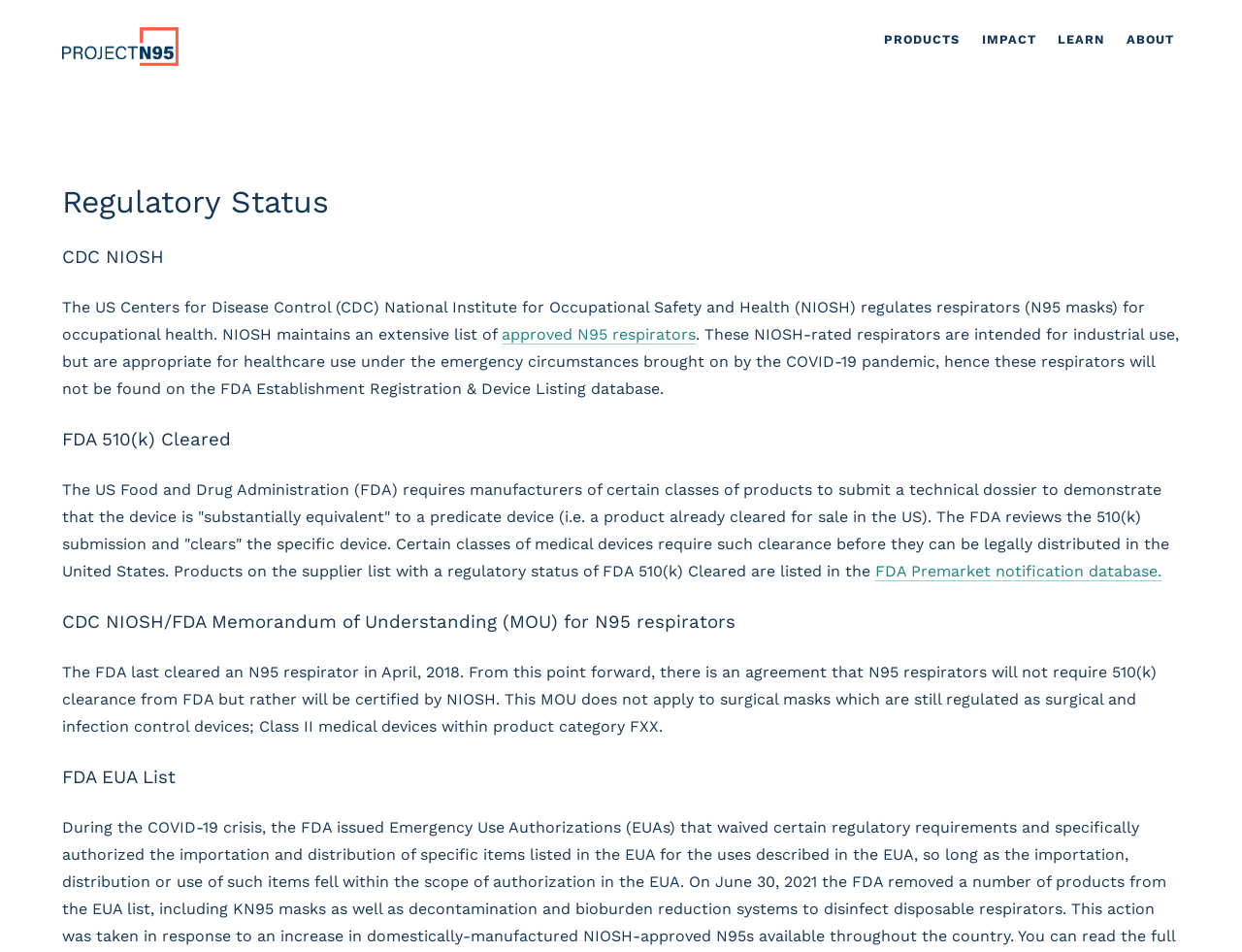Offer a detailed account of what is visible on the webpage.

The webpage is about regulatory status information for products made available by Project N95. At the top left, there is a link to "Project N95 Home" accompanied by an image of the Project N95 logo. On the top right, there are four links: "PRODUCTS", "IMPACT", "LEARN", and "ABOUT", arranged horizontally.

Below the top navigation, there is a heading "Regulatory Status" that spans the entire width of the page. Underneath, there are four sections, each with its own heading: "CDC NIOSH", "FDA 510(k) Cleared", "CDC NIOSH/FDA Memorandum of Understanding (MOU) for N95 respirators", and "FDA EUA List".

In the "CDC NIOSH" section, there is a paragraph of text explaining the role of NIOSH in regulating respirators, followed by a link to "approved N95 respirators". The text continues to explain the use of NIOSH-rated respirators in healthcare settings during the COVID-19 pandemic.

The "FDA 510(k) Cleared" section has a paragraph of text describing the FDA's 510(k) clearance process, followed by a link to the "FDA Premarket notification database".

The "CDC NIOSH/FDA Memorandum of Understanding (MOU) for N95 respirators" section has a paragraph of text explaining the agreement between NIOSH and FDA regarding the certification of N95 respirators.

The "FDA EUA List" section has a paragraph of text describing the FDA's Emergency Use Authorizations (EUAs) during the COVID-19 crisis, including the removal of certain products from the EUA list.